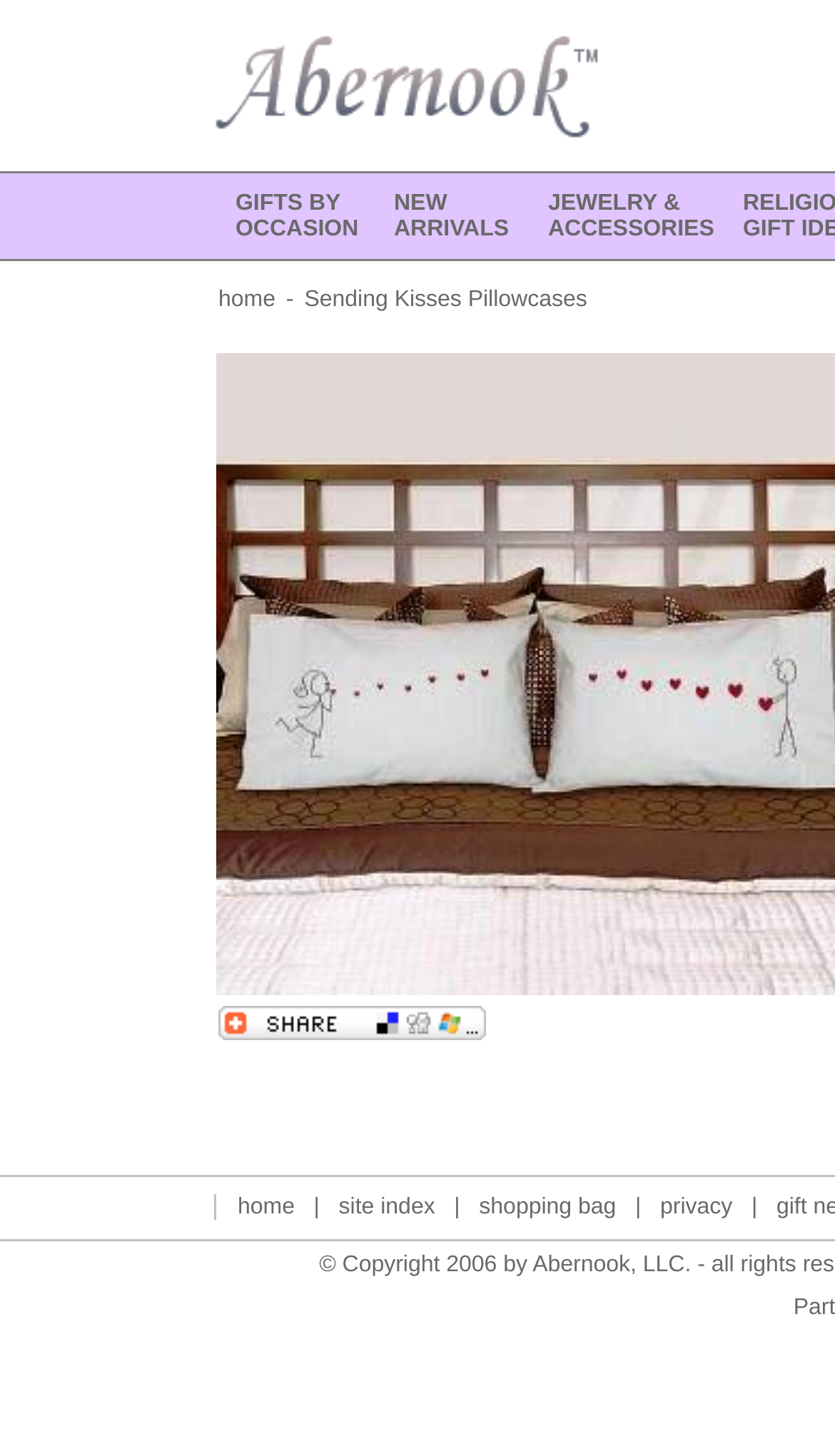Can you identify the bounding box coordinates of the clickable region needed to carry out this instruction: 'Go to home'? The coordinates should be four float numbers within the range of 0 to 1, stated as [left, top, right, bottom].

[0.262, 0.196, 0.33, 0.214]